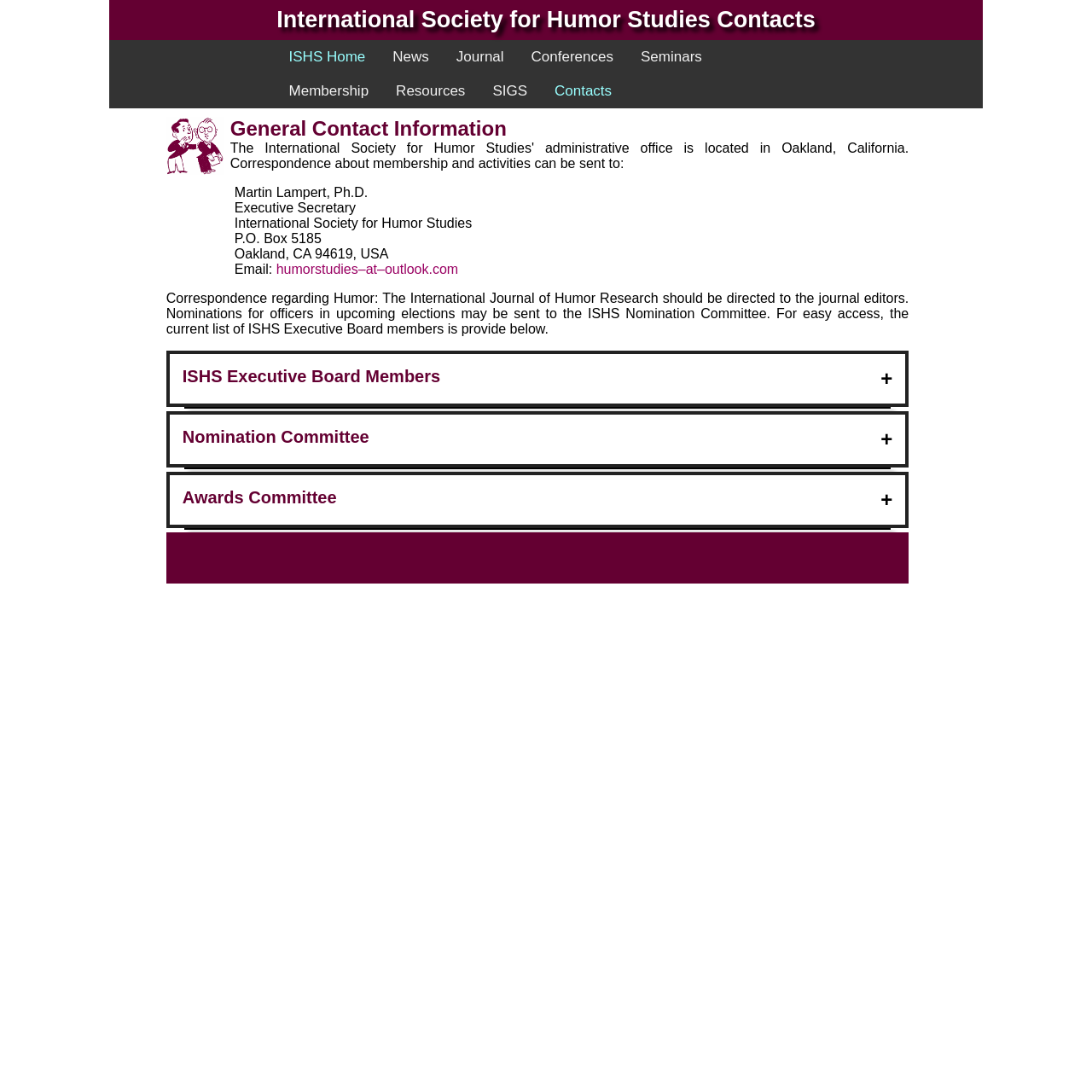What is the email address of the ISHS President?
Please provide a single word or phrase as your answer based on the image.

liisi-at-folklore.ee